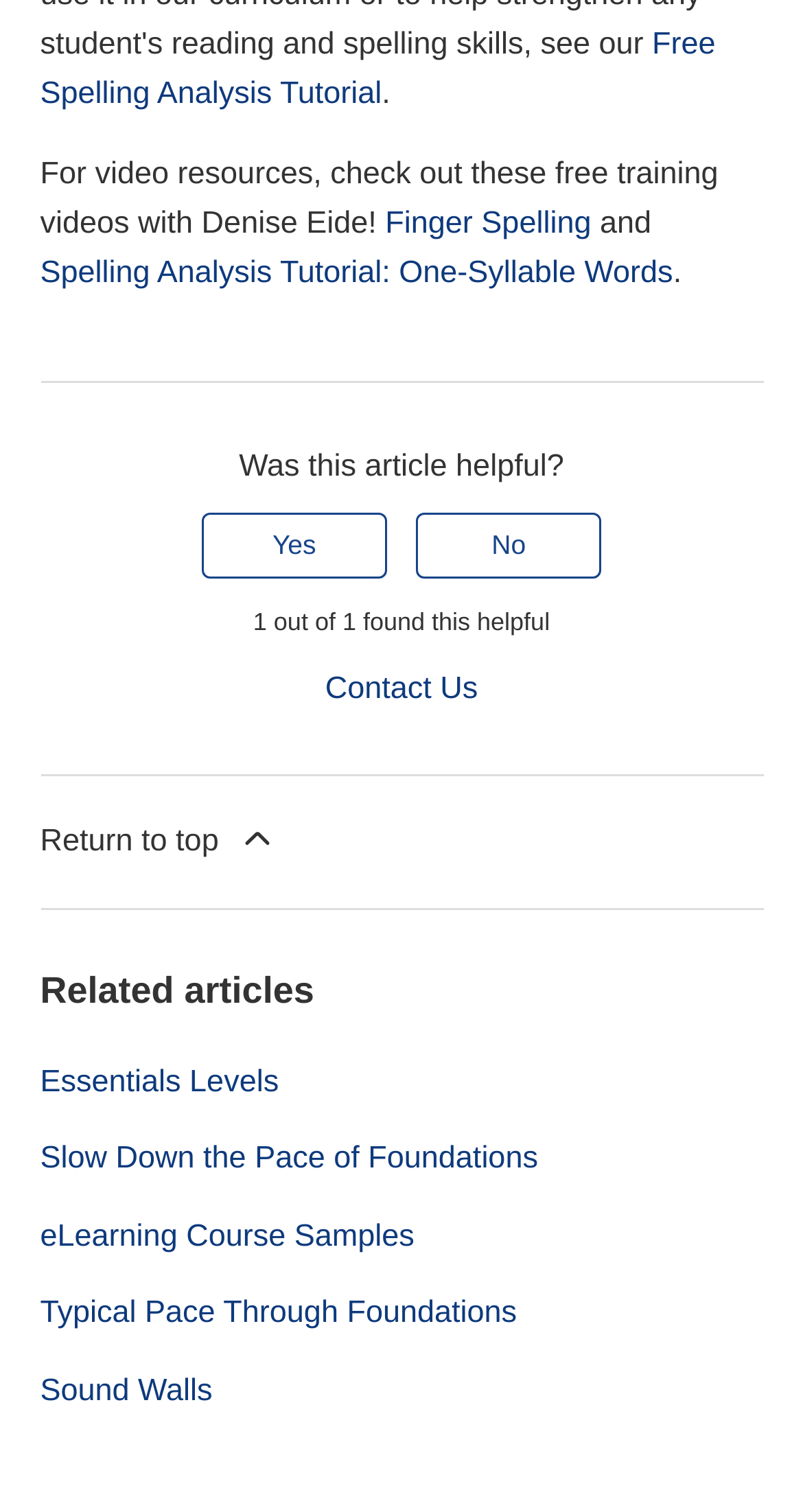What is the text above the 'Was this article helpful?' question?
Look at the screenshot and give a one-word or phrase answer.

For video resources, check out these free training videos with Denise Eide!